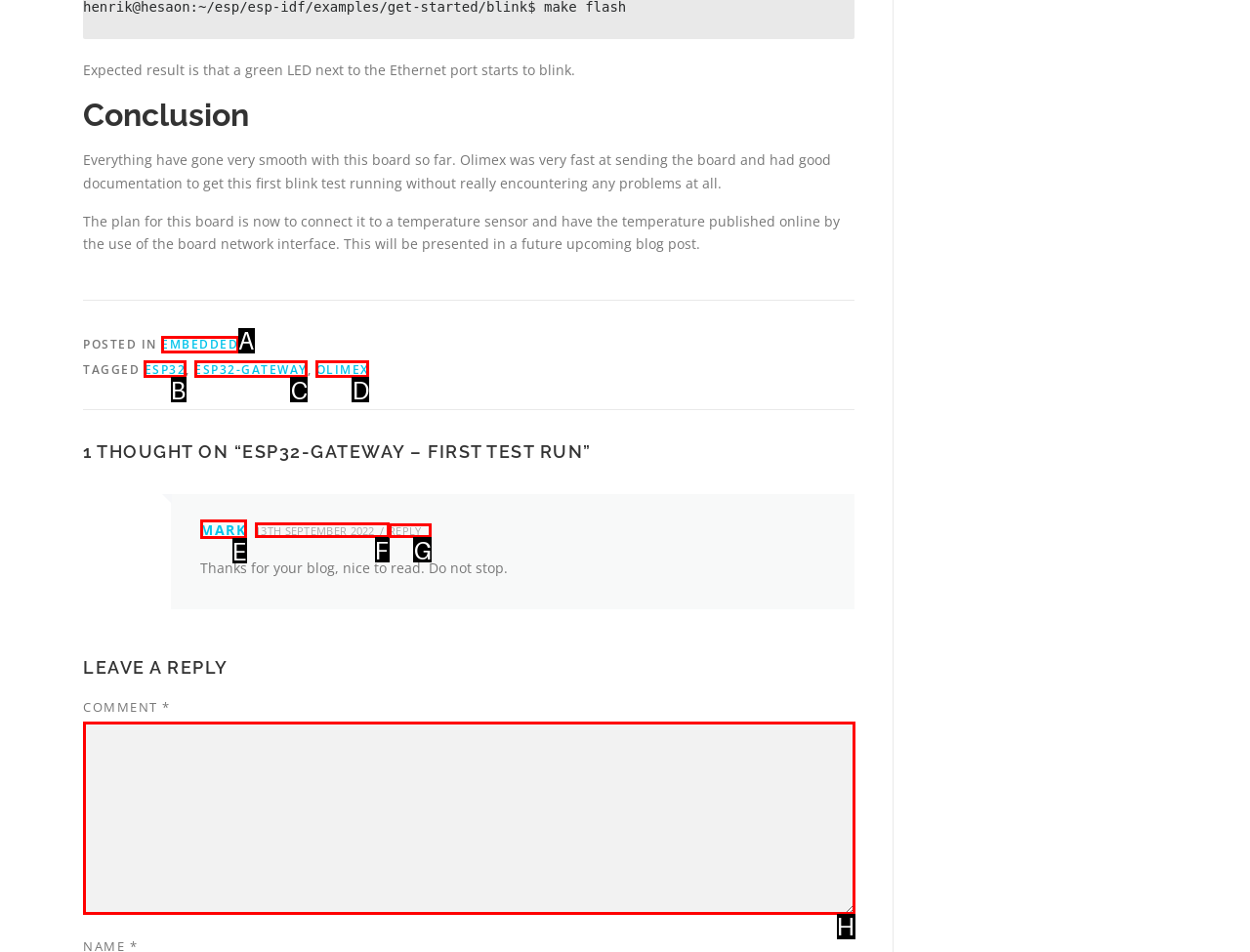Tell me which one HTML element I should click to complete the following task: Click on the link to reply to Mark Answer with the option's letter from the given choices directly.

G